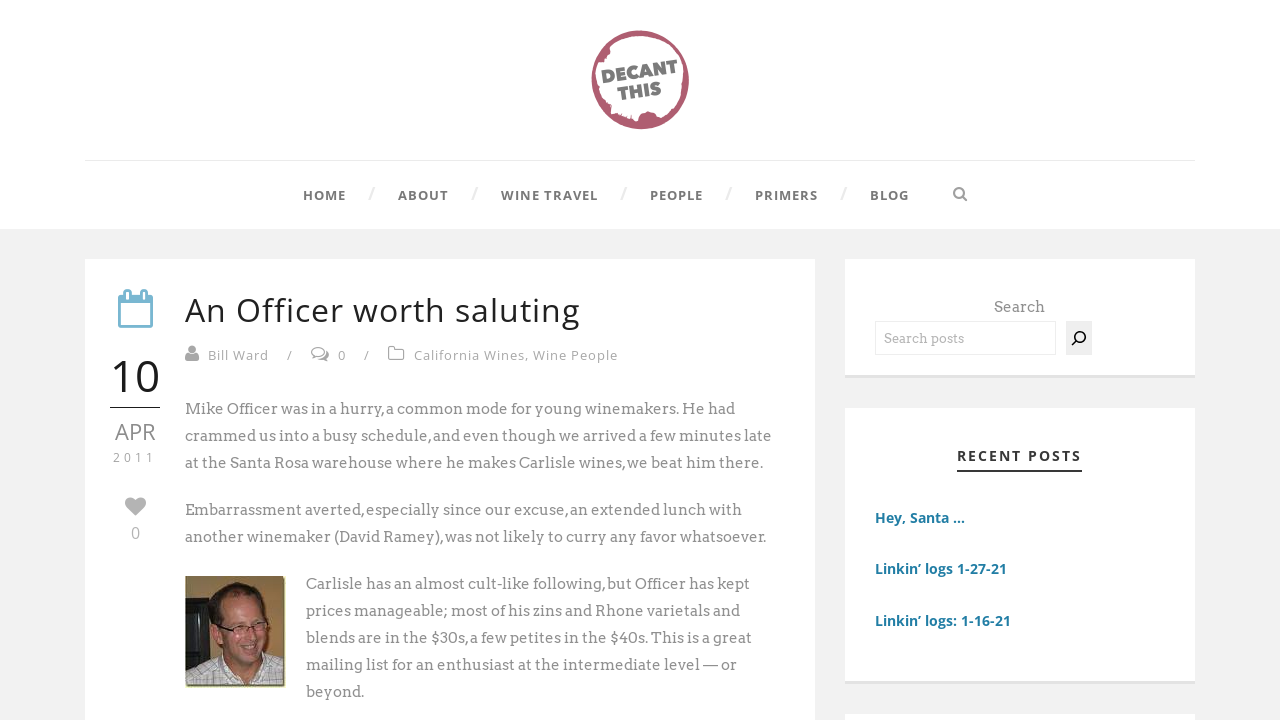Determine the bounding box coordinates for the UI element matching this description: "Bill Ward".

[0.162, 0.48, 0.21, 0.505]